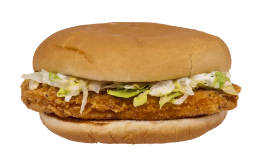What is the texture of the buns?
Using the image as a reference, answer with just one word or a short phrase.

Soft